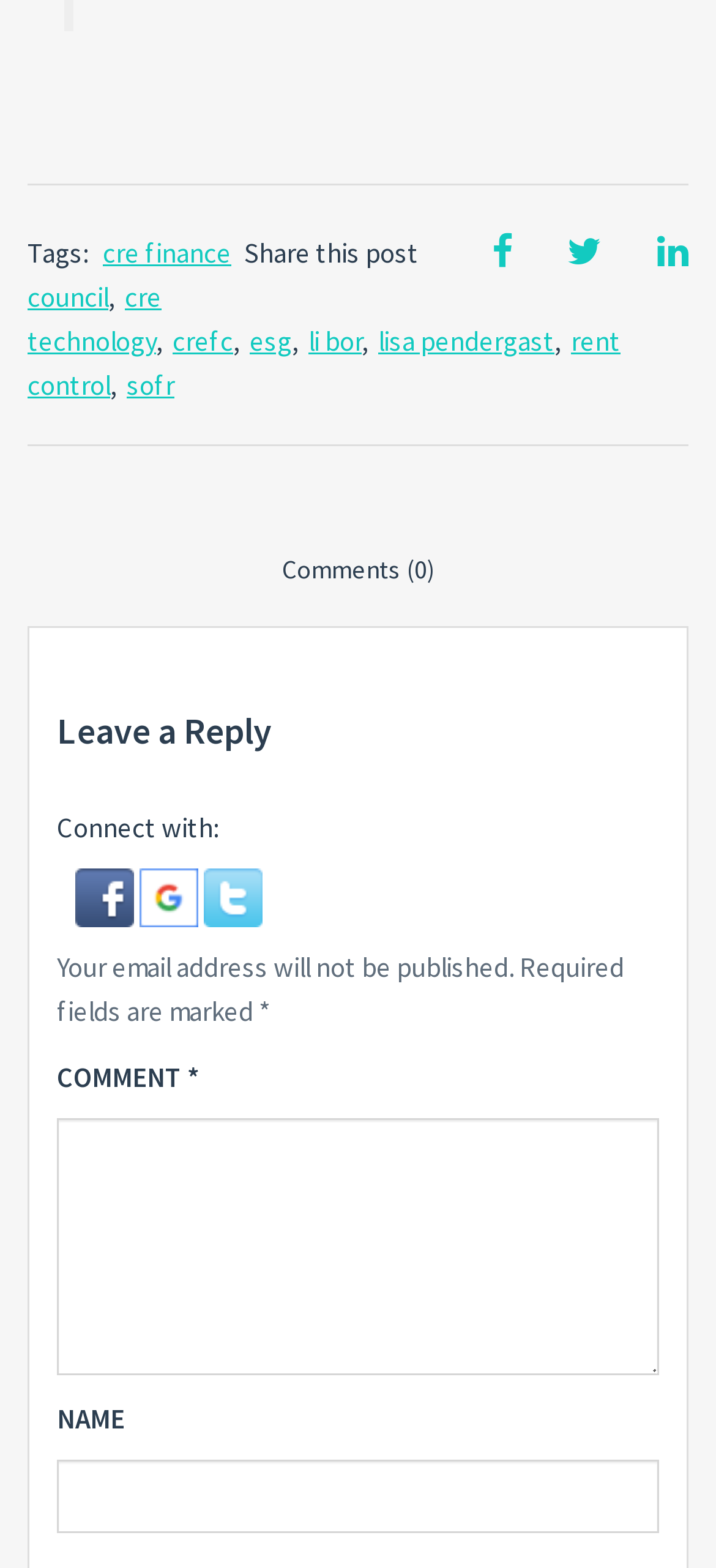Find the bounding box coordinates for the UI element that matches this description: "sofr".

[0.177, 0.235, 0.244, 0.257]